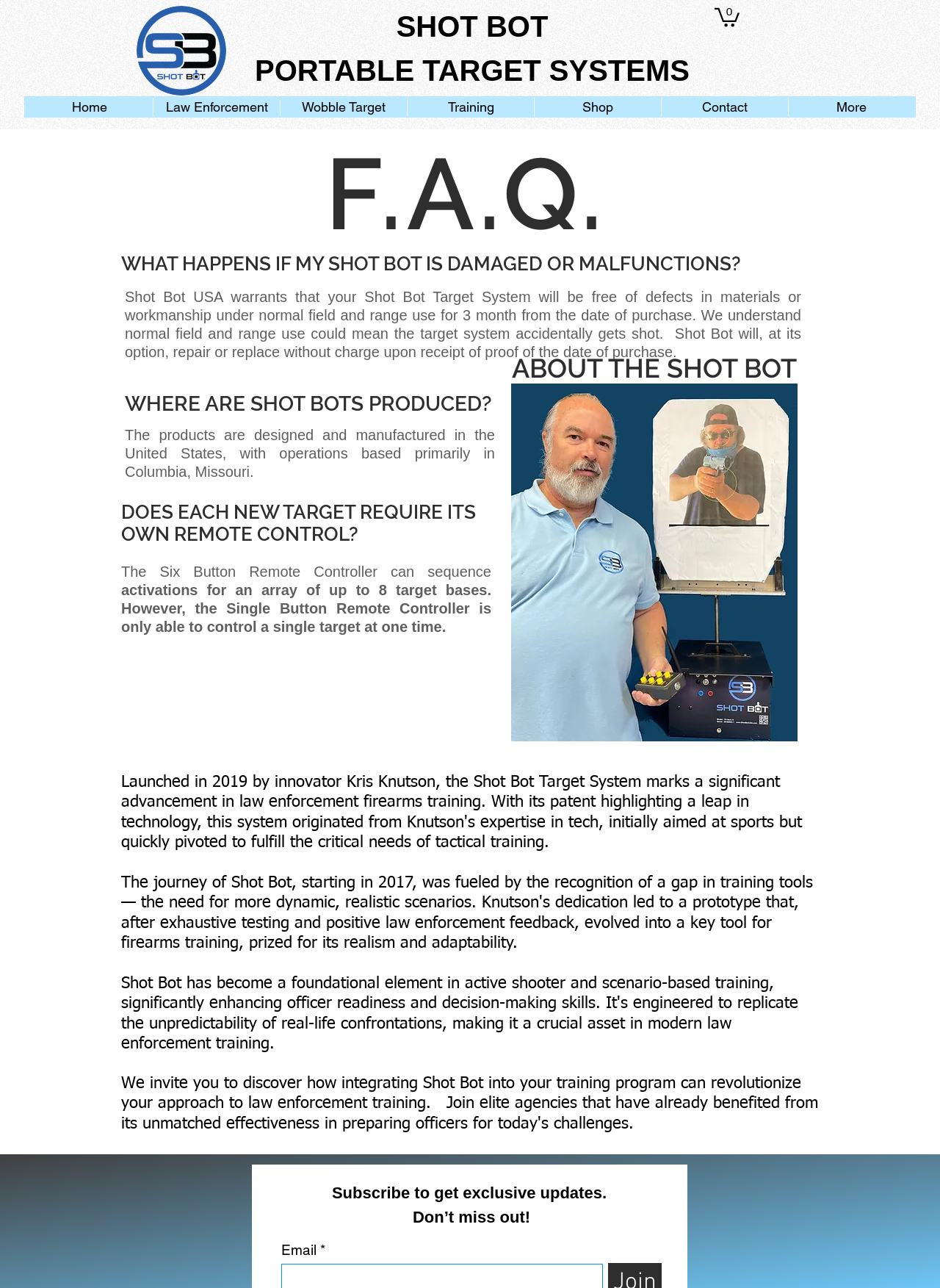Where are Shot Bot products produced?
Provide a concise answer using a single word or phrase based on the image.

United States